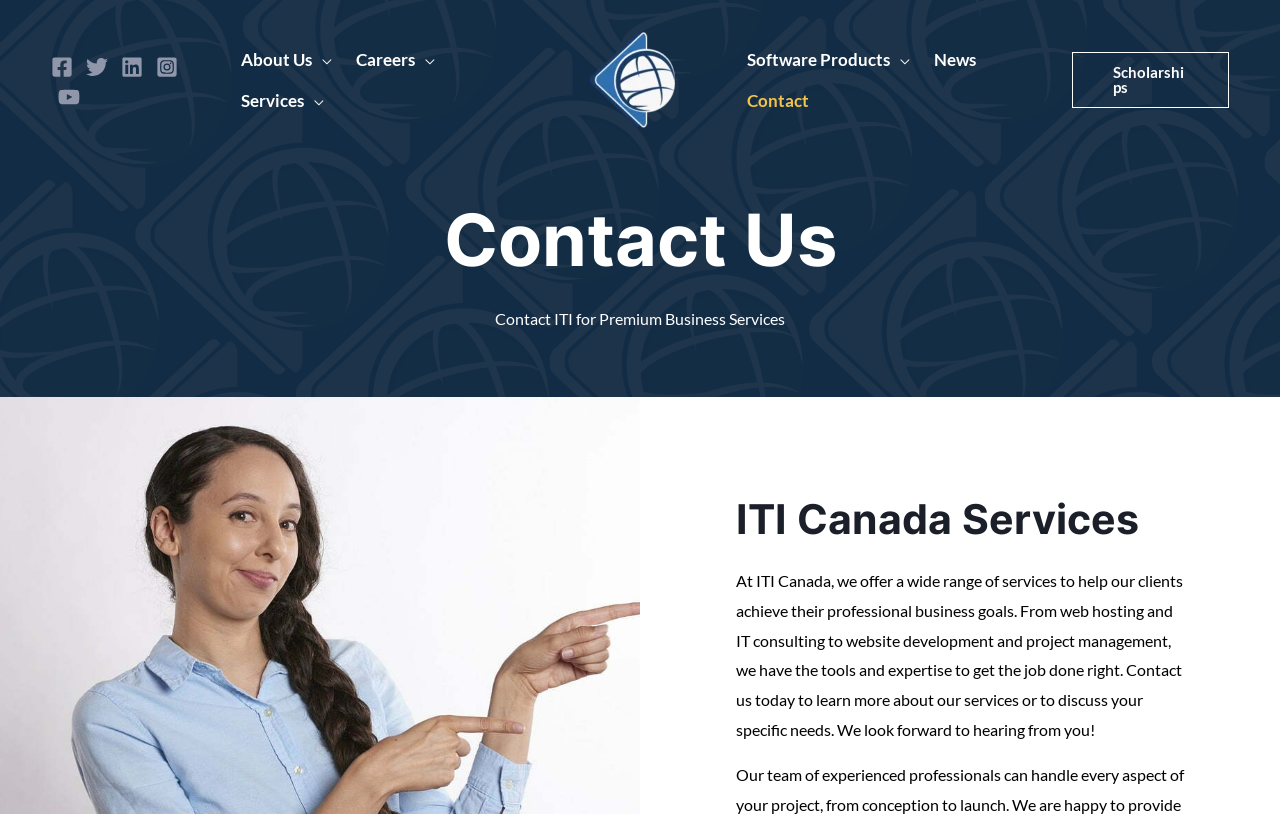What is the purpose of the 'Menu Toggle' application?
Please provide a detailed and thorough answer to the question.

I found that the 'Menu Toggle' application is used to expand the menu items on the webpage. This is evident from the links with 'Menu Toggle' applications, such as 'About Us Menu Toggle', 'Careers Menu Toggle', and 'Services Menu Toggle', which suggest that they can be expanded to show more menu items.